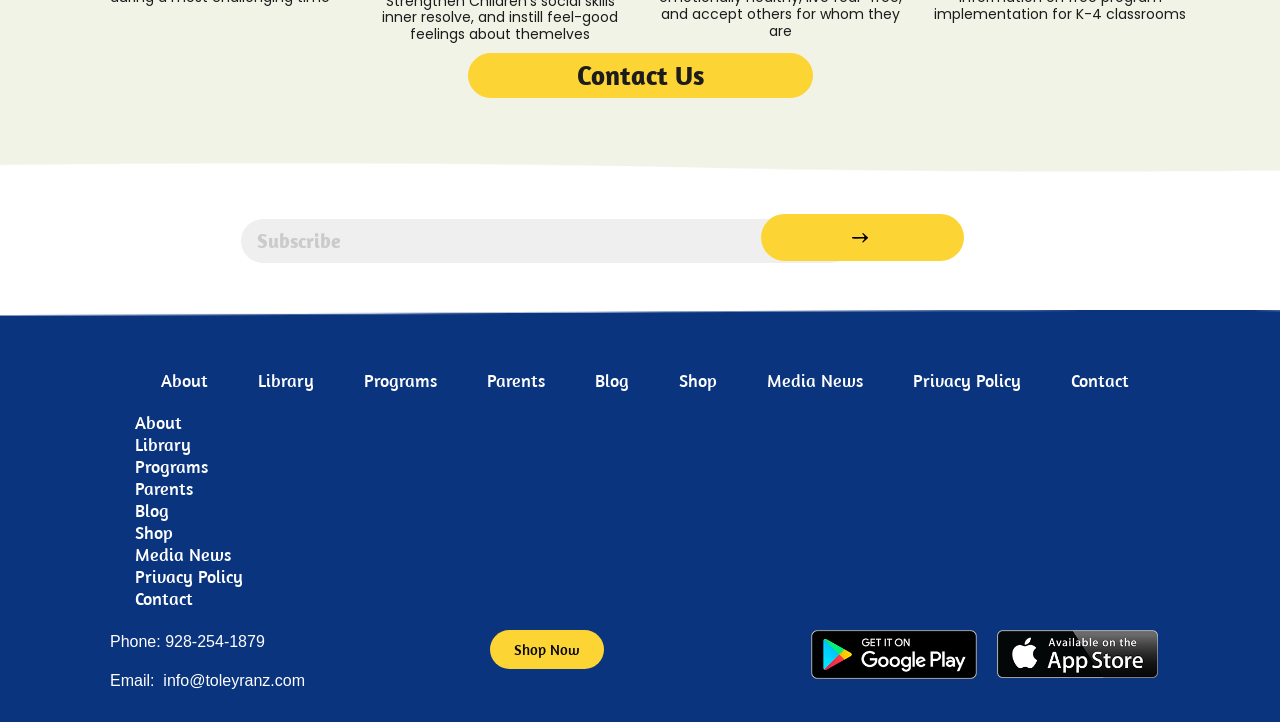What is the phone number provided in the footer section?
Answer briefly with a single word or phrase based on the image.

928-254-1879